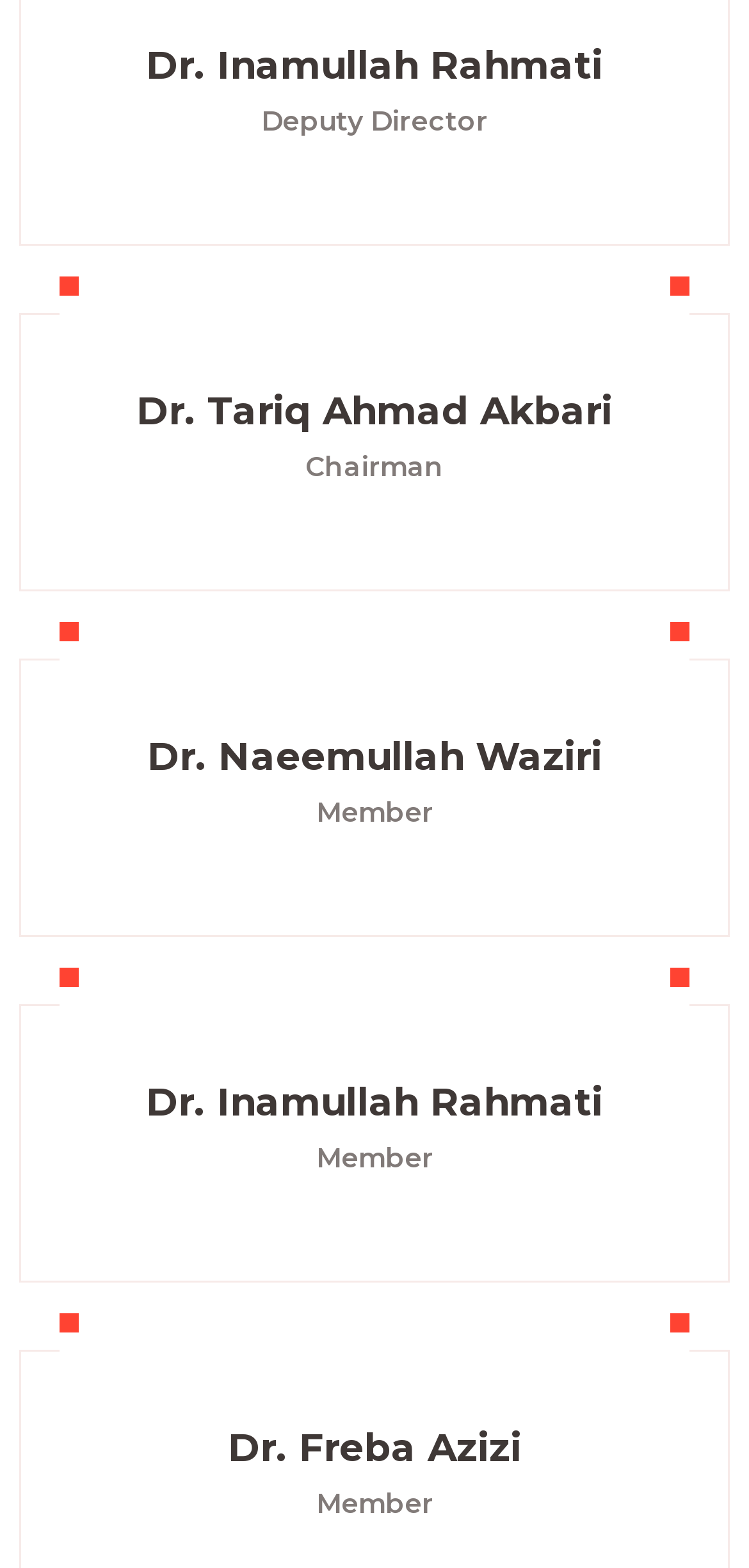Is Dr. Inamullah Rahmati listed twice?
Answer the question with a single word or phrase by looking at the picture.

Yes